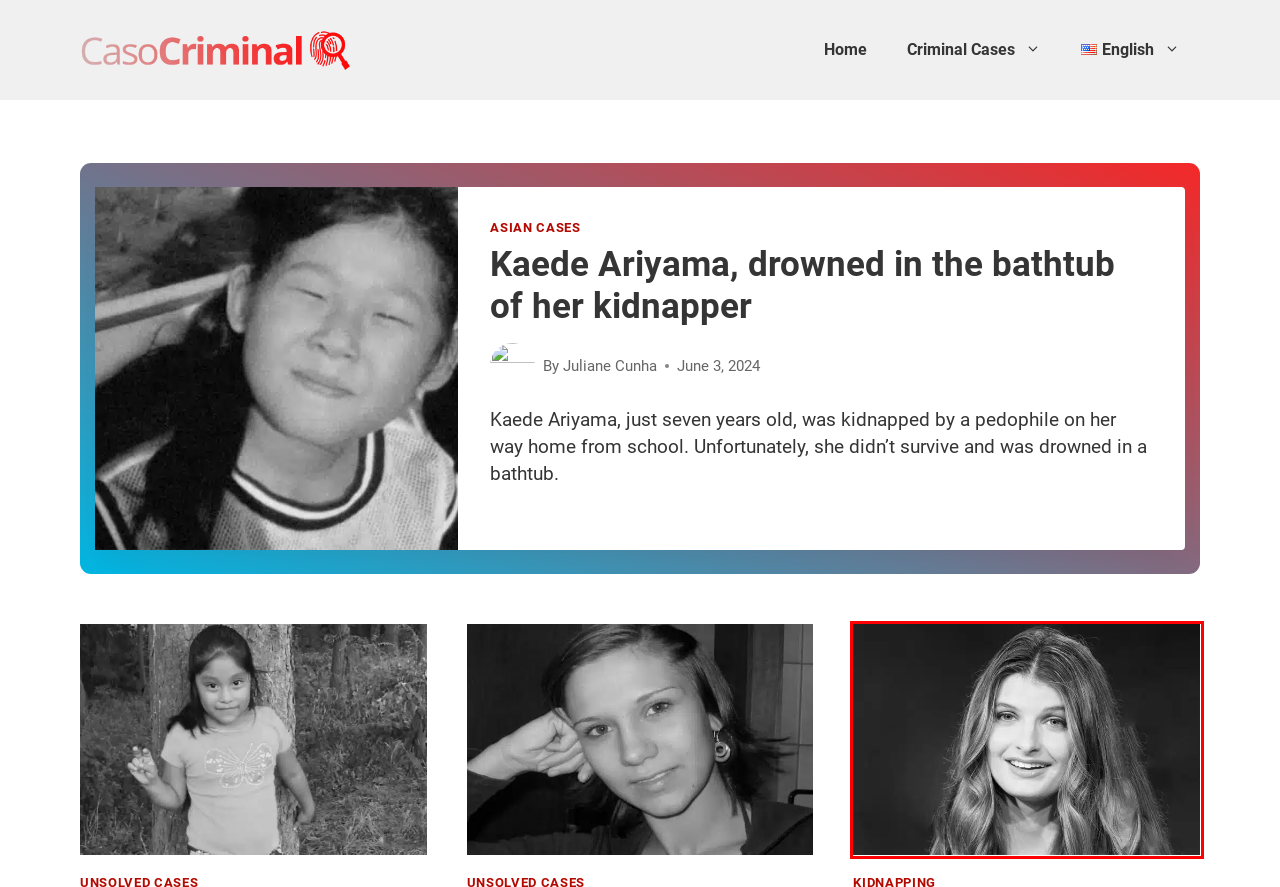Examine the screenshot of a webpage with a red rectangle bounding box. Select the most accurate webpage description that matches the new webpage after clicking the element within the bounding box. Here are the candidates:
A. Kaede Ariyama, drowned in the bathtub of her kidnapper - Caso Criminal
B. Alyssa Bustamante strangled and stabbed Elizabeth Olten - Caso Criminal
C. Alicia Kozakiewicz, kidnapped on New Year's Eve - Caso Criminal
D. Caso Criminal - Tutto sul true crime
E. Maddie Clifton, the girl inside the waterbed - Caso Criminal
F. Anders Breivik, the worst terrorist attack in Norway - Caso Criminal
G. Frauke Liebes, mysterious calls, and body found - Caso Criminal
H. Criminal Case Specialists - by Caso Criminal

C